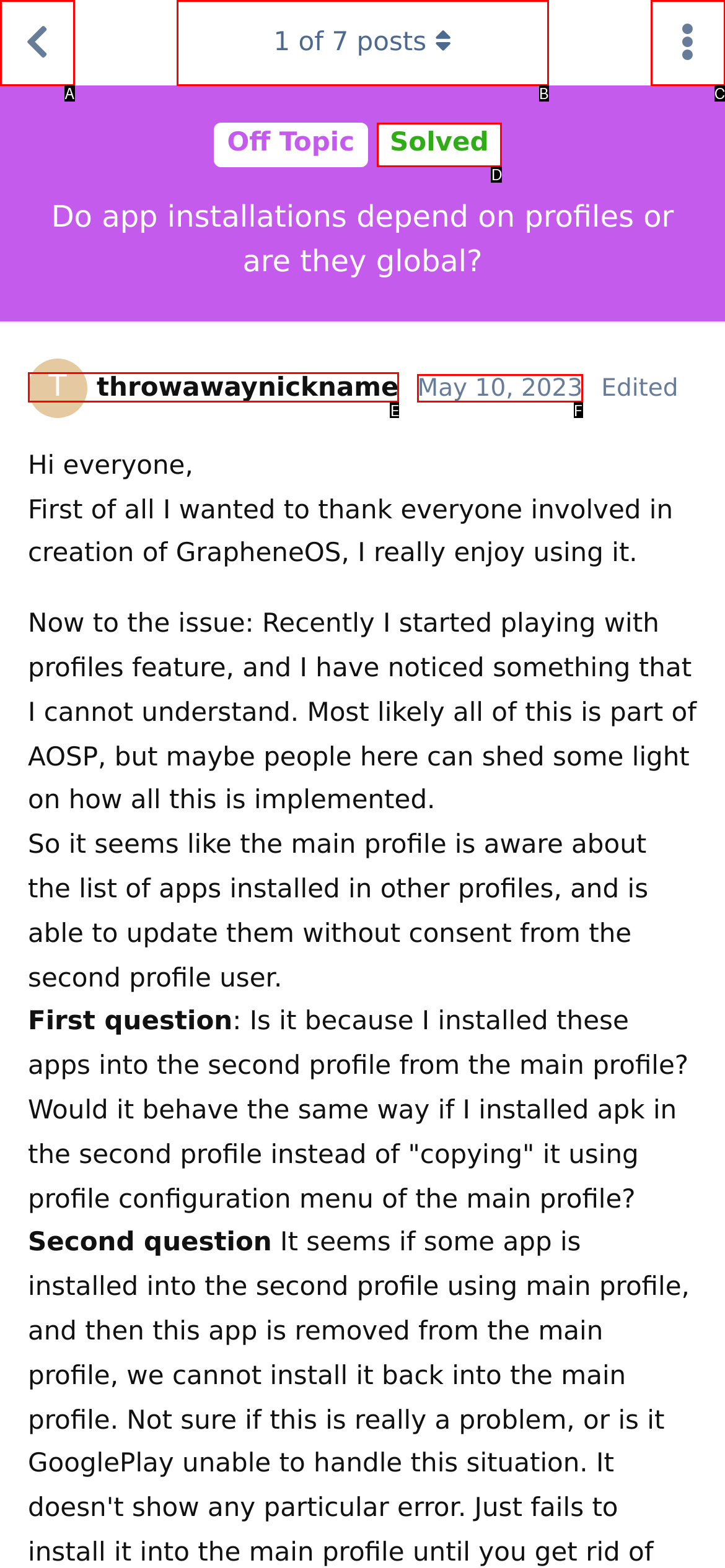Select the HTML element that matches the description: Solved. Provide the letter of the chosen option as your answer.

D